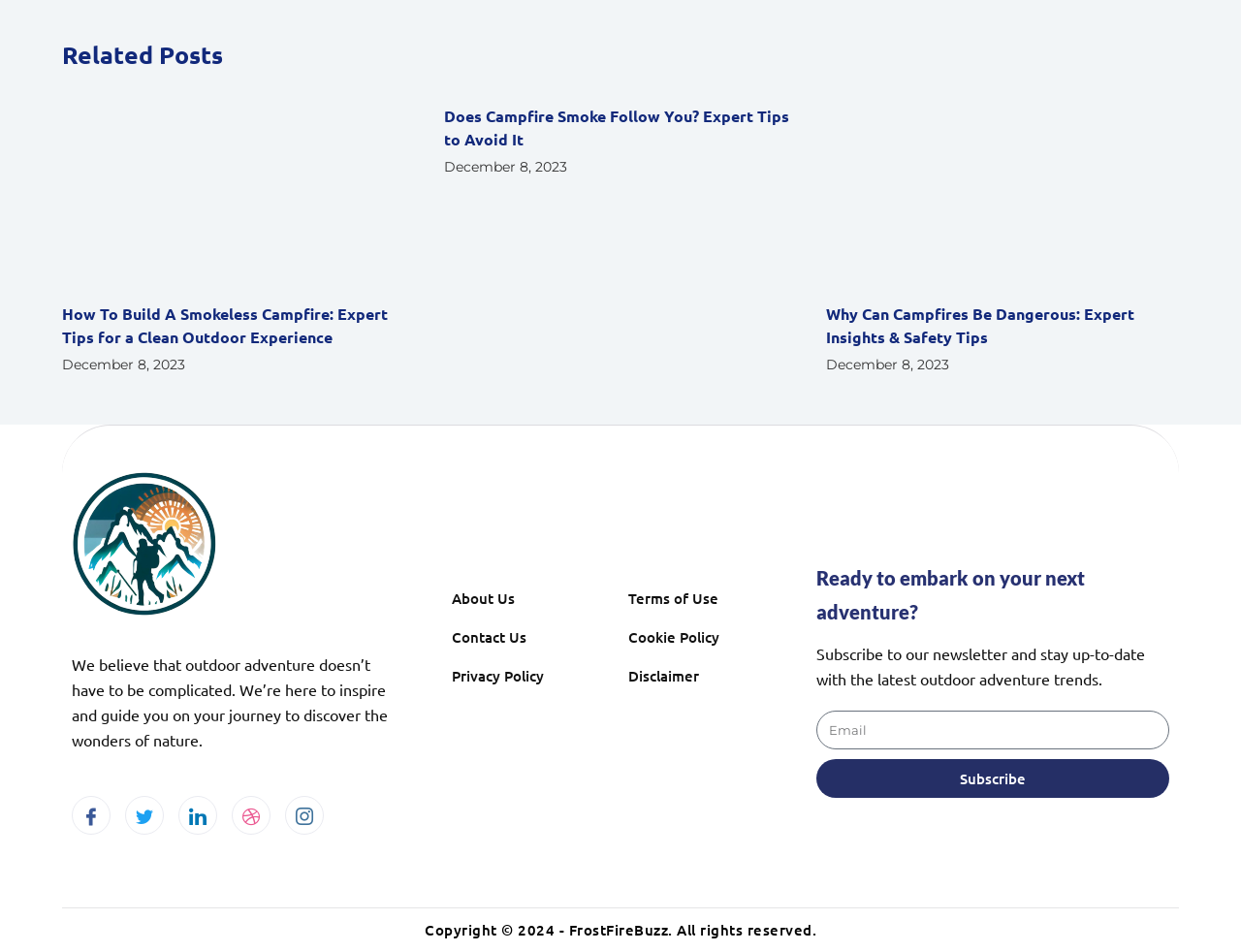Determine the coordinates of the bounding box for the clickable area needed to execute this instruction: "Visit the 'About Us' page".

[0.358, 0.608, 0.415, 0.649]